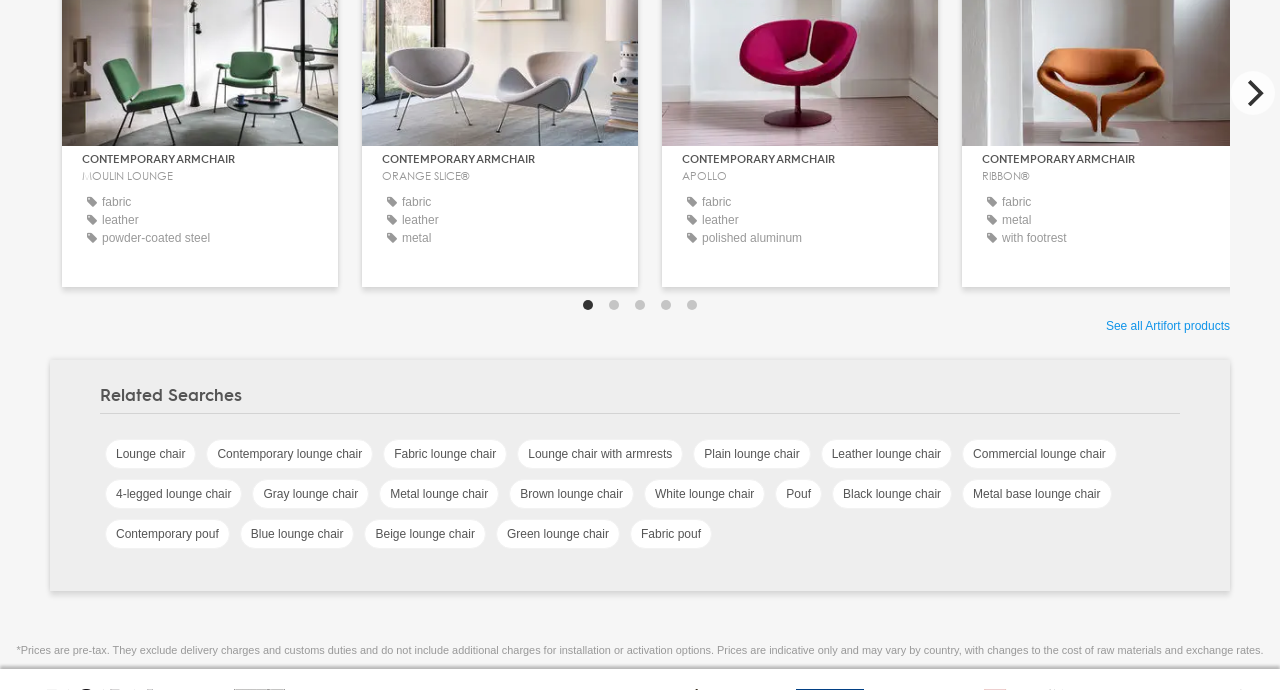How many pages of results are there?
Please ensure your answer is as detailed and informative as possible.

The page dots at the bottom of the page indicate that there are 5 pages of results, with the current page being the first one.